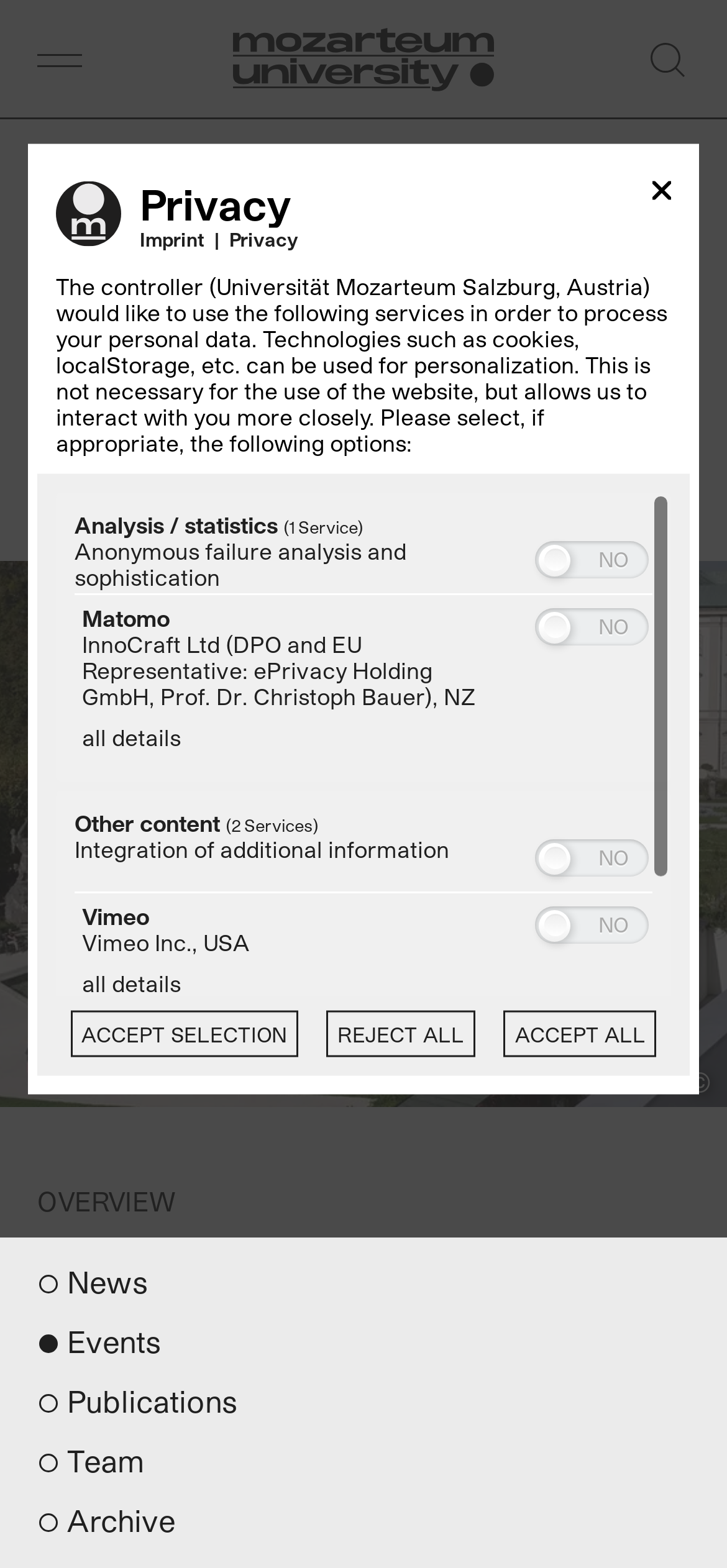Identify the bounding box coordinates for the UI element that matches this description: "all detailsto YouTube".

[0.113, 0.686, 0.249, 0.702]